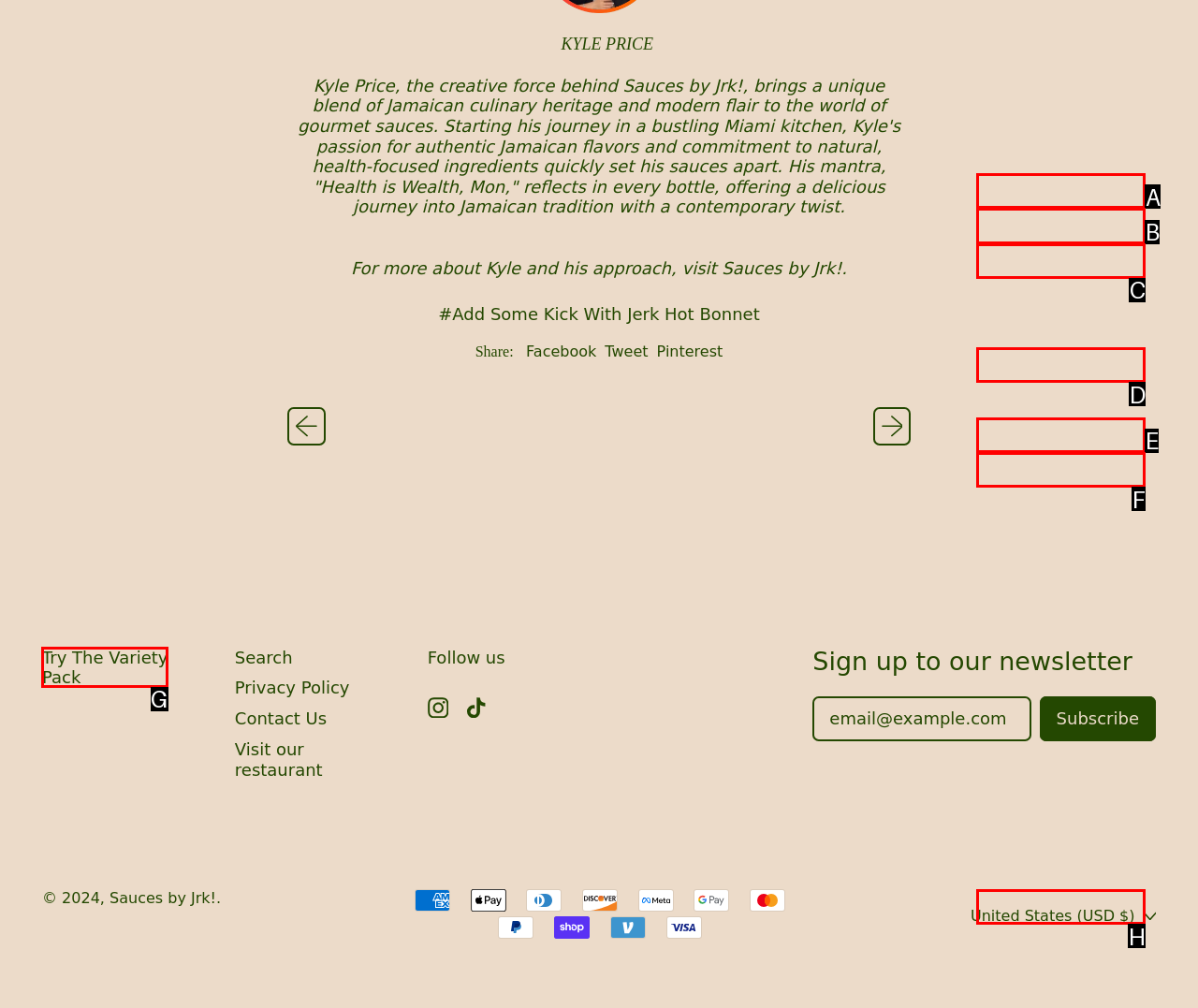Determine which HTML element should be clicked for this task: Try The Variety Pack
Provide the option's letter from the available choices.

G